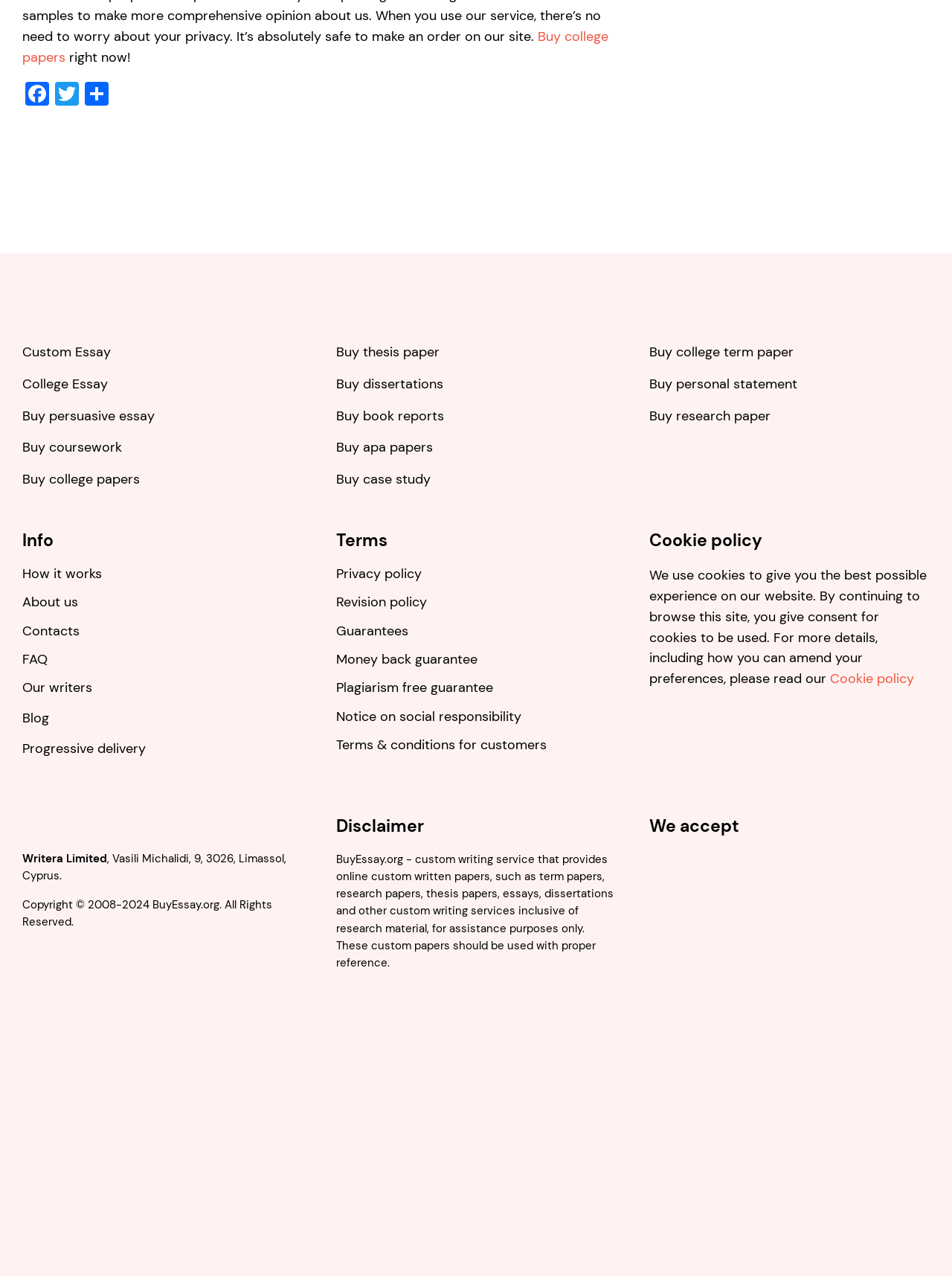How can users contact the website?
Provide a detailed answer to the question using information from the image.

The website provides a link to a 'Contacts' page, which suggests that users can find contact information or a contact form on that page to get in touch with the website's administrators or support team.